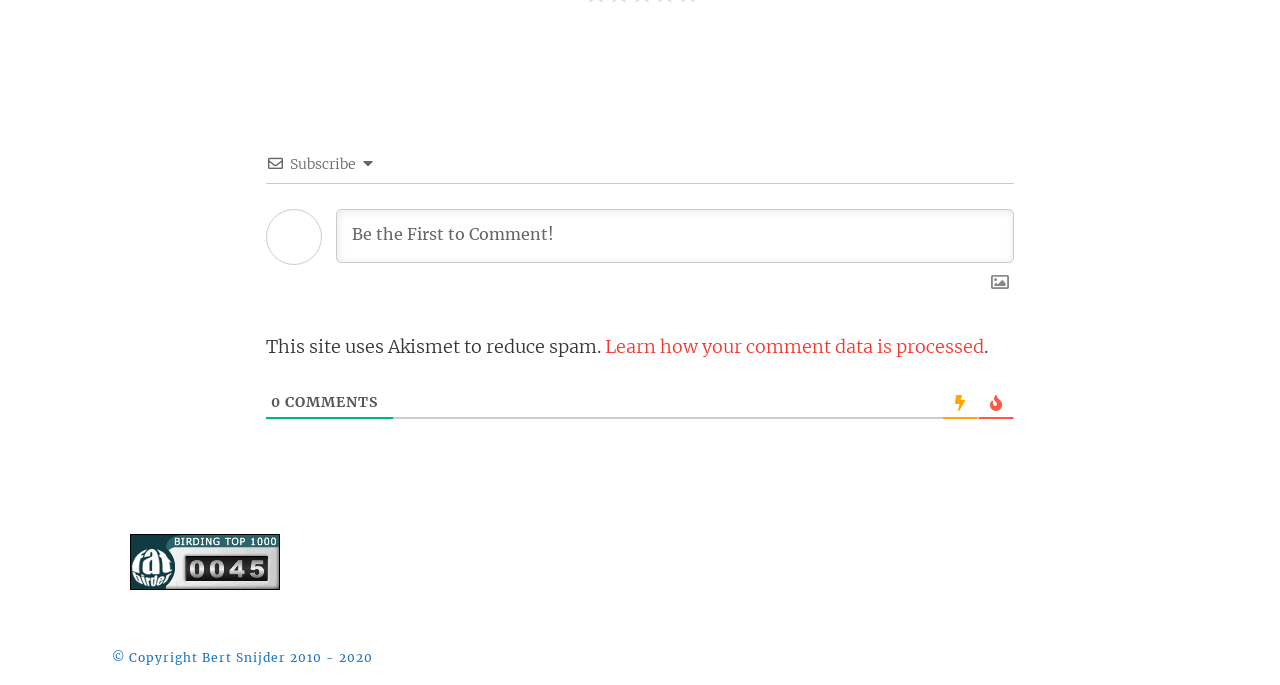How many comments are currently on the webpage?
From the screenshot, provide a brief answer in one word or phrase.

0